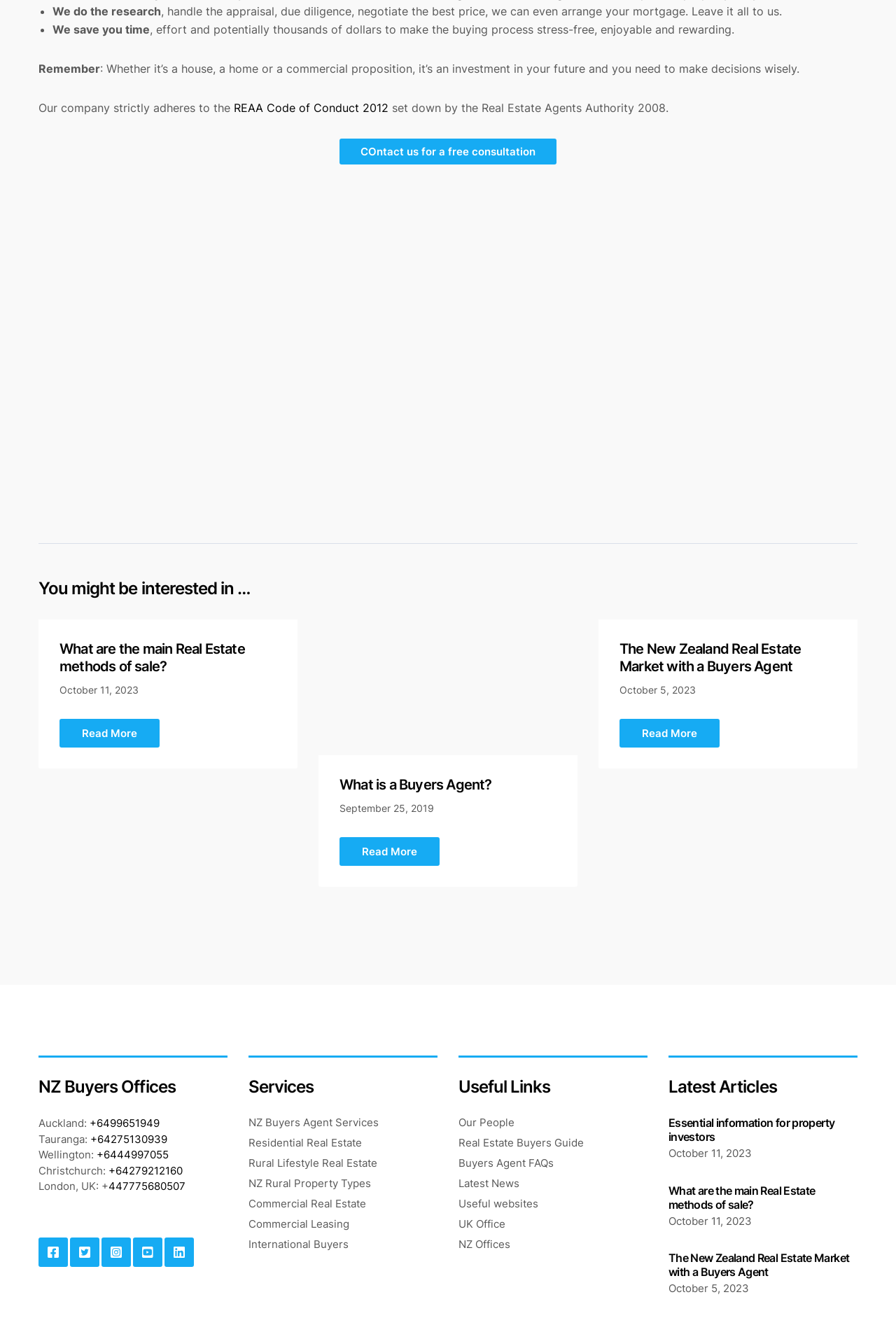Please provide a brief answer to the following inquiry using a single word or phrase:
What is the latest article published on the website?

Essential information for property investors